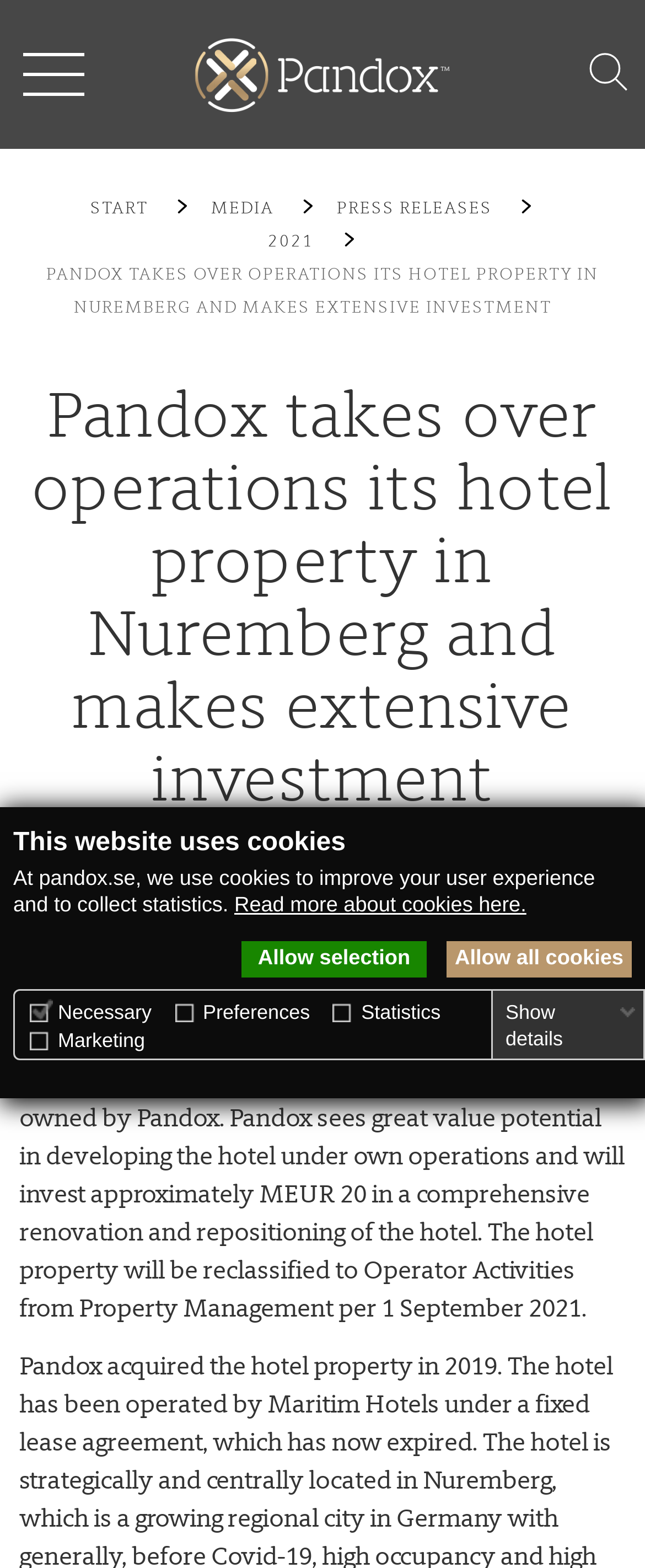Utilize the details in the image to give a detailed response to the question: How much will Pandox invest in the hotel renovation?

I found the answer by reading the text in the webpage, specifically the sentence 'Pandox sees great value potential in developing the hotel under own operations and will invest approximately MEUR 20 in a comprehensive renovation and repositioning of the hotel.'